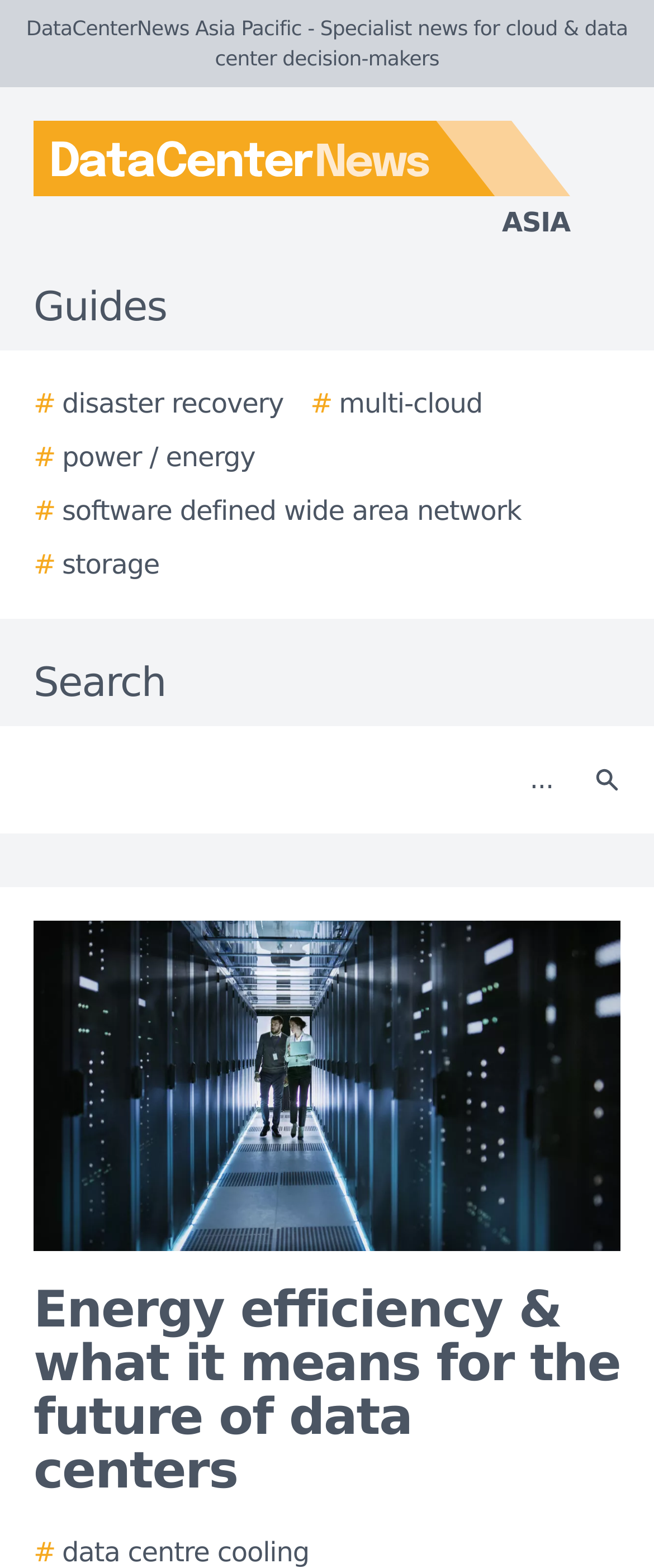Based on the visual content of the image, answer the question thoroughly: What is the purpose of the textbox at the top right corner?

I determined the purpose of the textbox by looking at the StaticText element with the text 'Search' next to it, and the button with the text 'Search' beside the textbox.